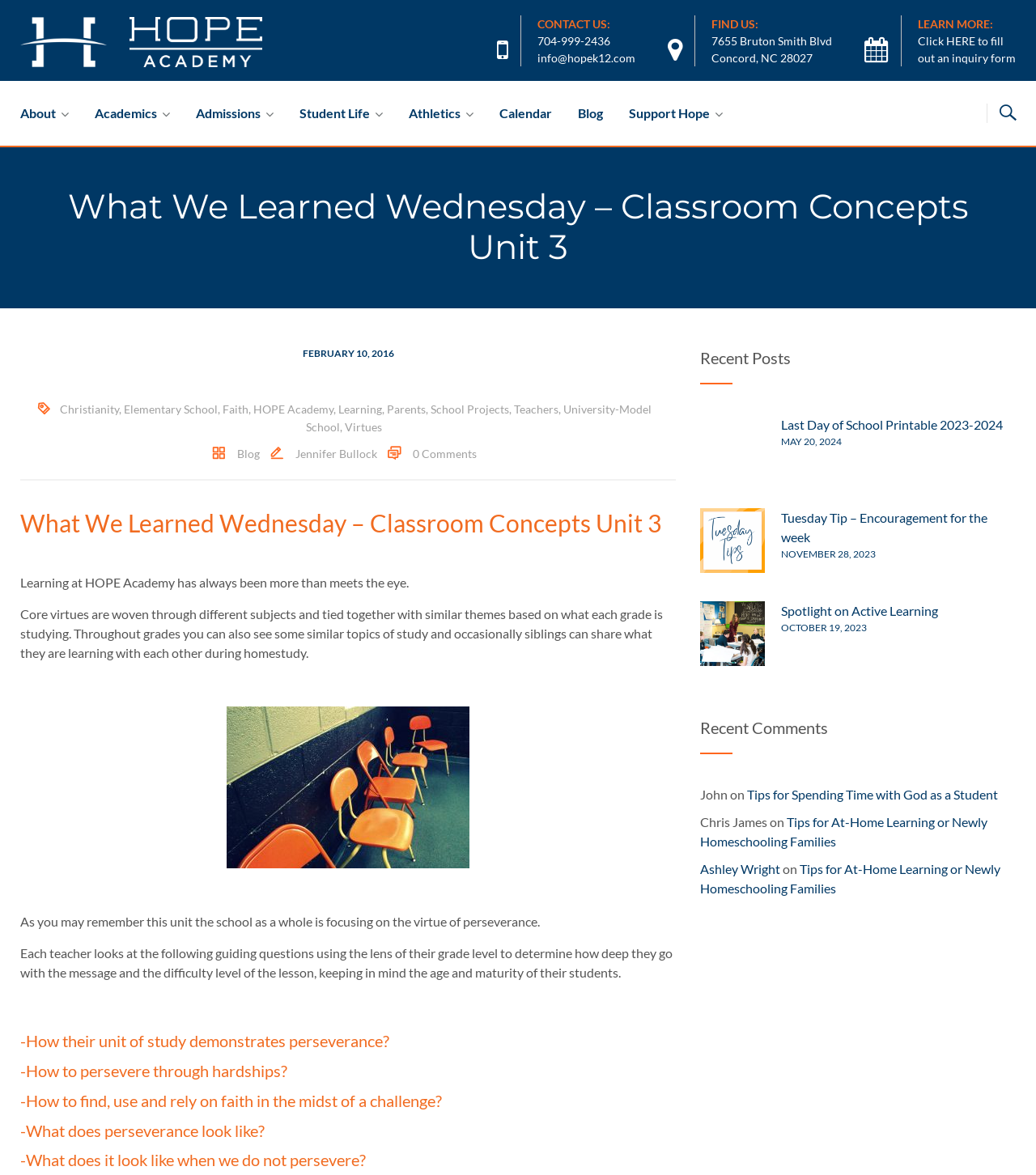What is the address of Hope Academy?
From the screenshot, supply a one-word or short-phrase answer.

7655 Bruton Smith Blvd, Concord, NC 28027